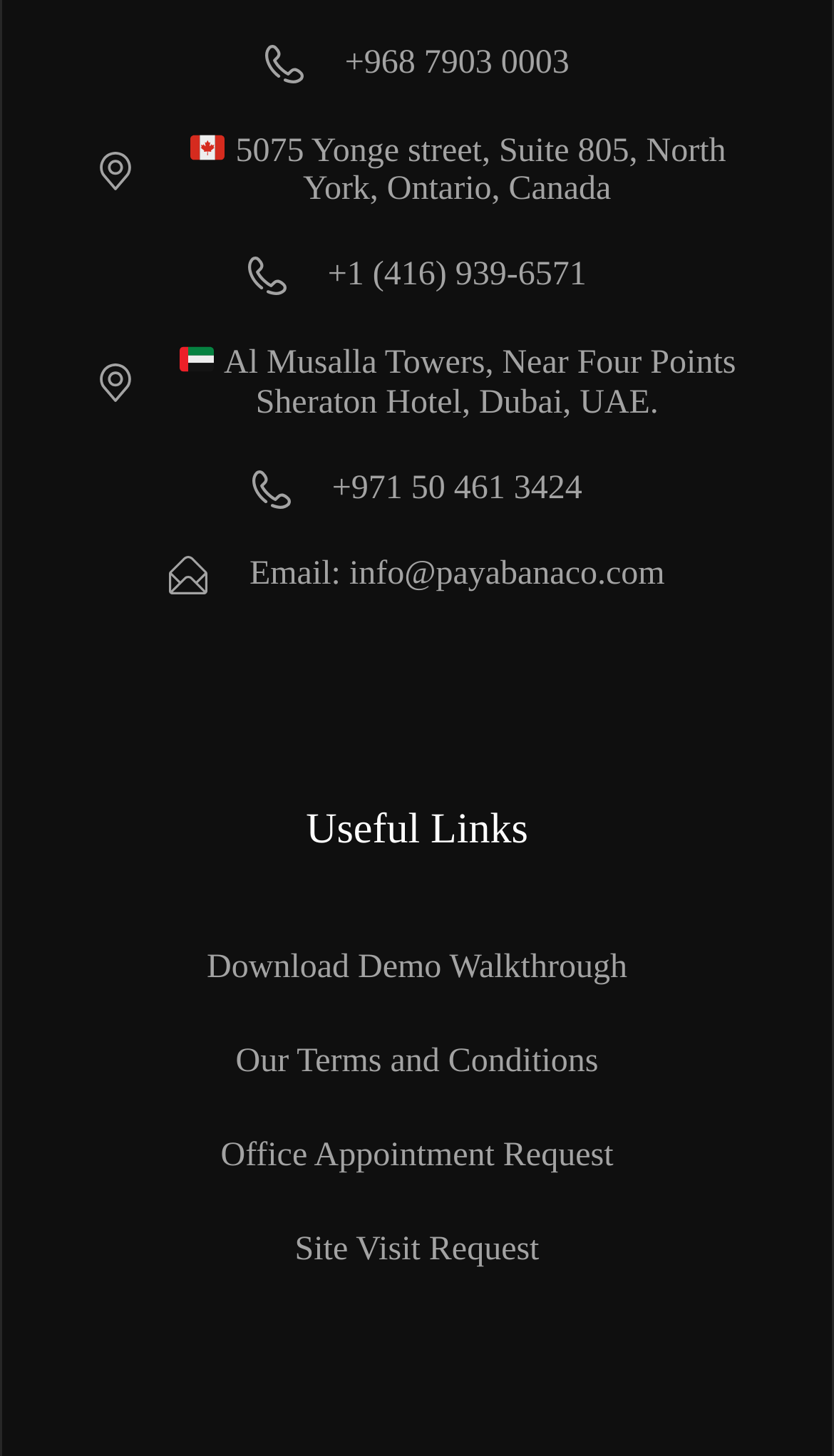Extract the bounding box coordinates for the HTML element that matches this description: "Email: info@payabanaco.com". The coordinates should be four float numbers between 0 and 1, i.e., [left, top, right, bottom].

[0.115, 0.381, 0.885, 0.408]